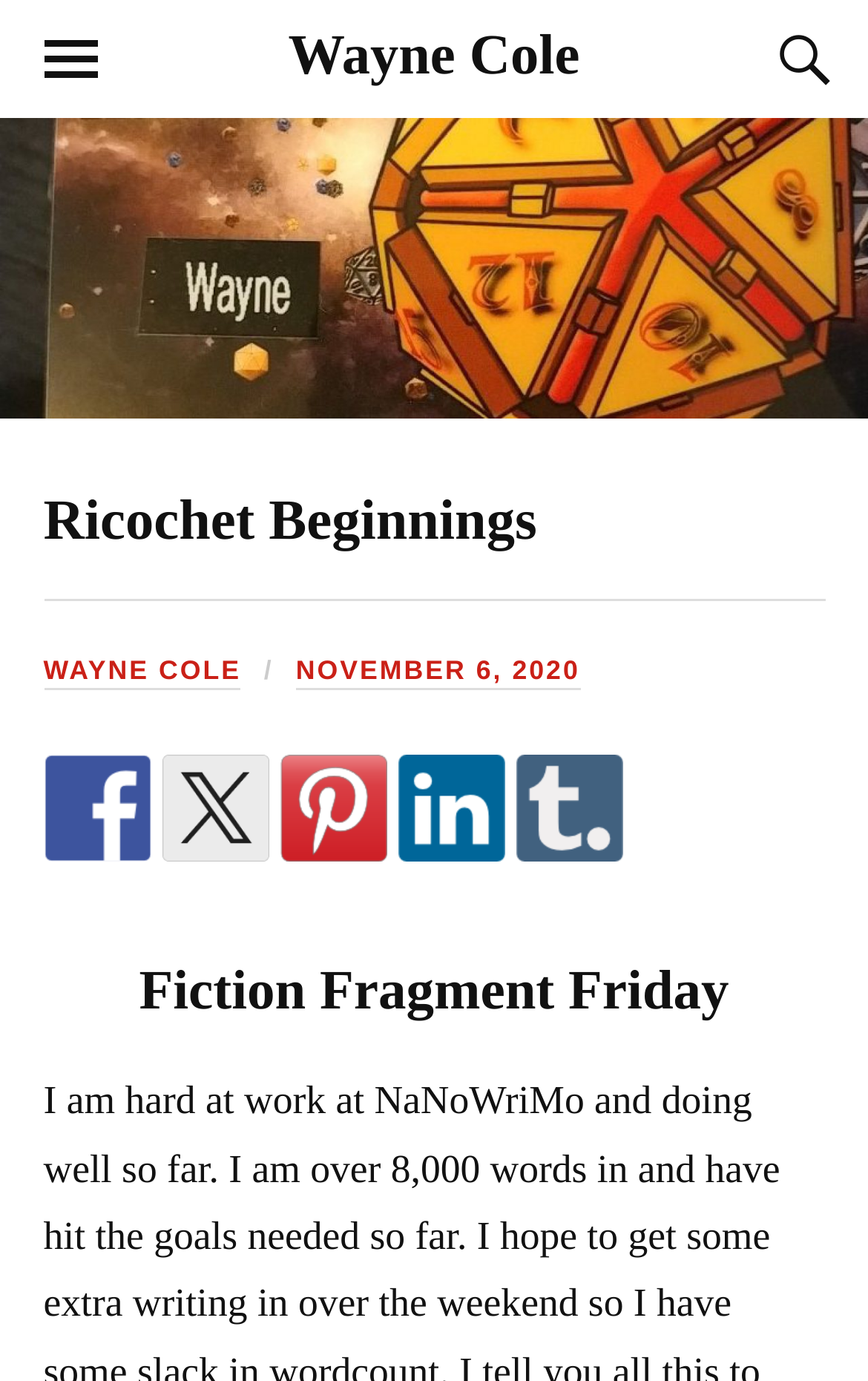Please find the bounding box coordinates of the section that needs to be clicked to achieve this instruction: "view Fiction Fragment Friday".

[0.05, 0.696, 0.95, 0.74]